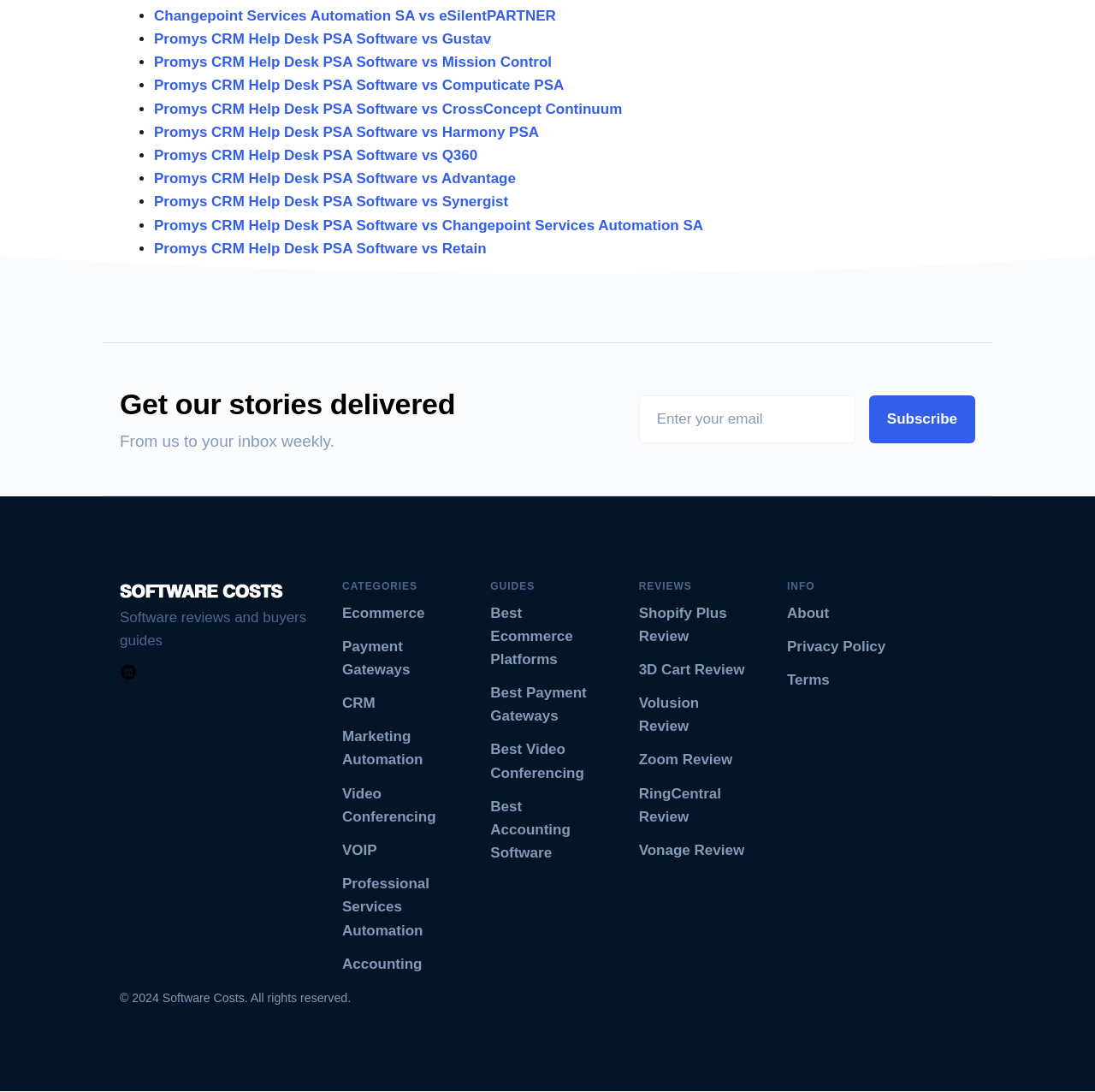Identify the bounding box coordinates of the specific part of the webpage to click to complete this instruction: "Read reviews of Promys CRM Help Desk PSA Software vs Changepoint Services Automation SA".

[0.141, 0.199, 0.642, 0.214]